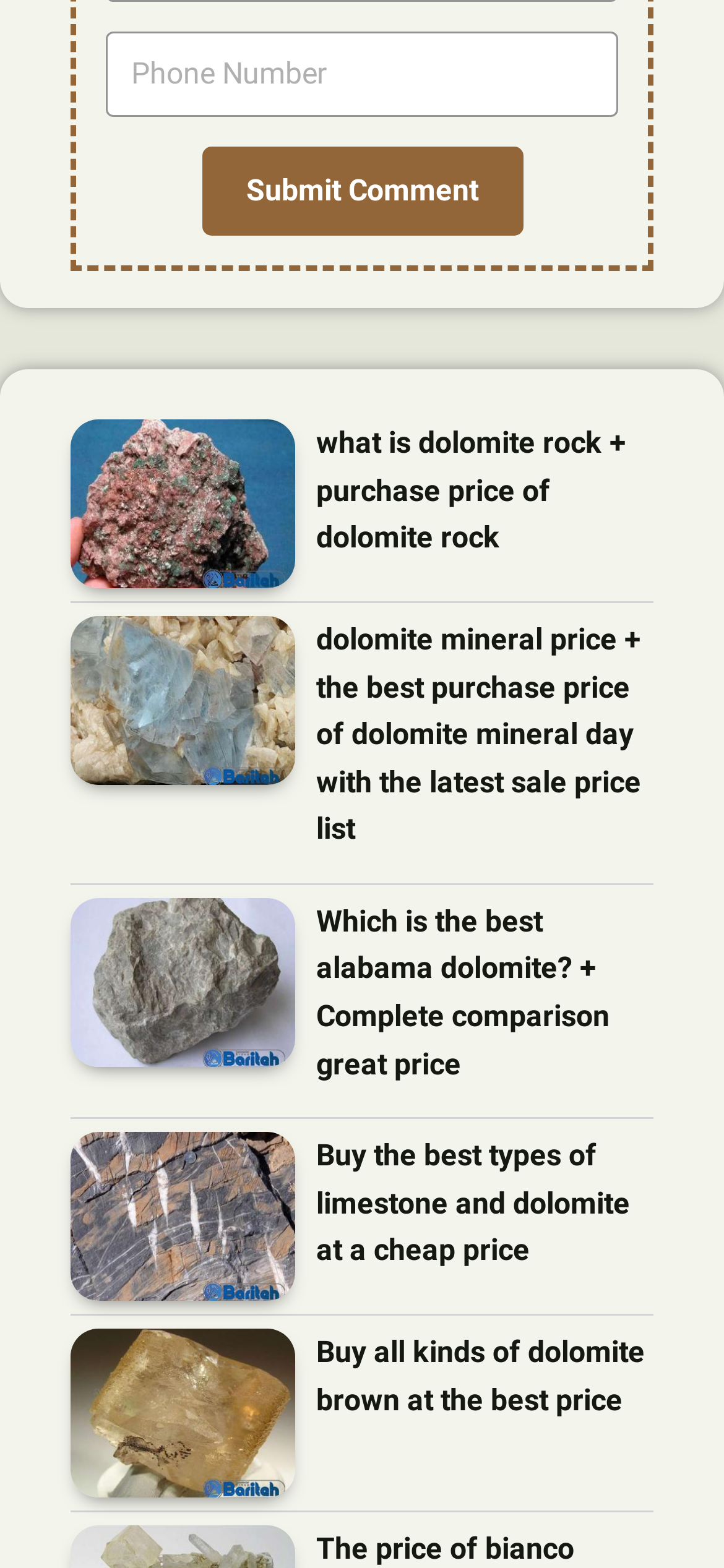Predict the bounding box for the UI component with the following description: "name="phone" placeholder="Phone Number"".

[0.146, 0.021, 0.854, 0.075]